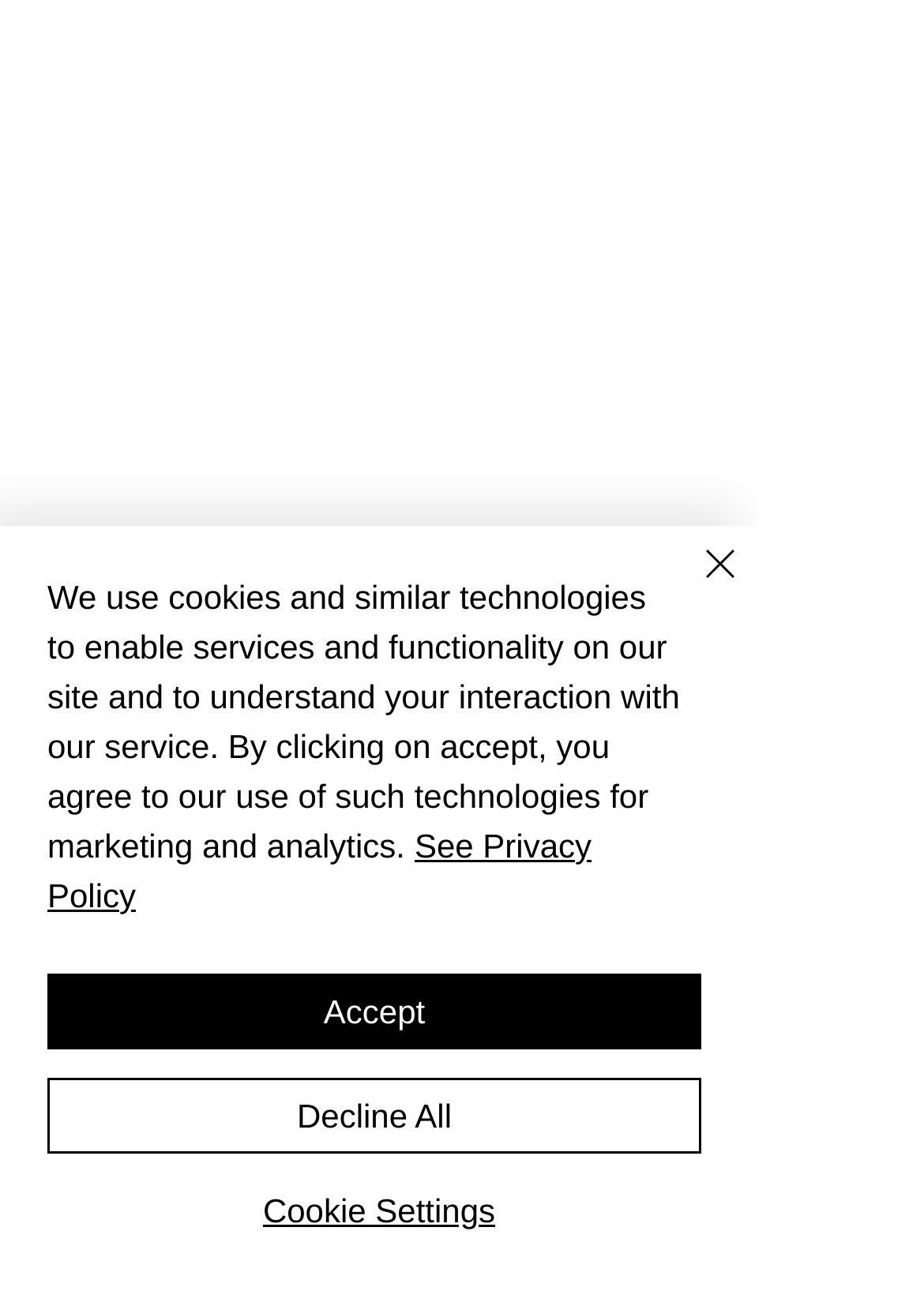Provide a brief response in the form of a single word or phrase:
What is the relationship between the 'See Privacy Policy' link and the alert?

It provides more information